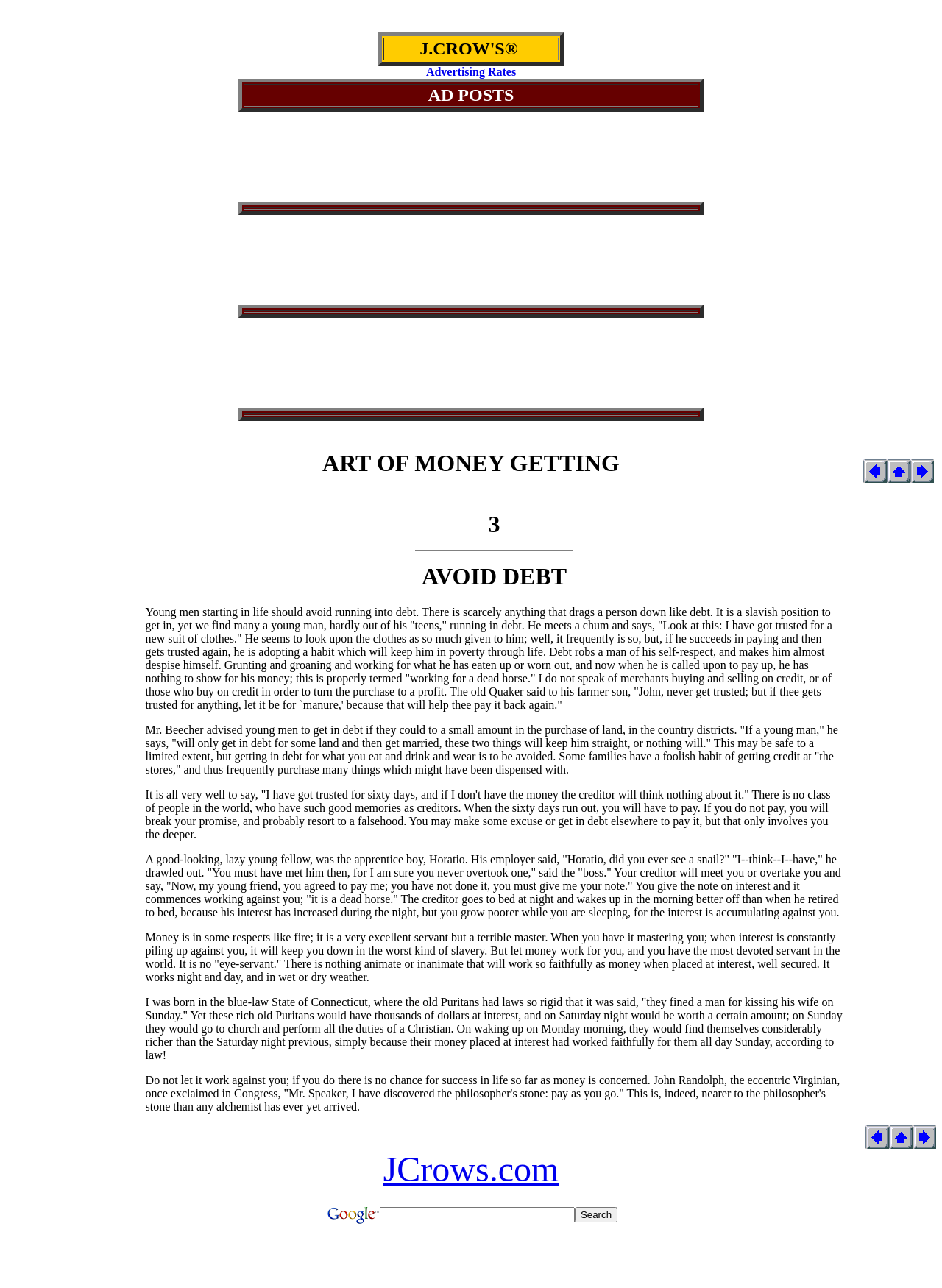What is the name of the website?
Based on the image, respond with a single word or phrase.

JCrows.com